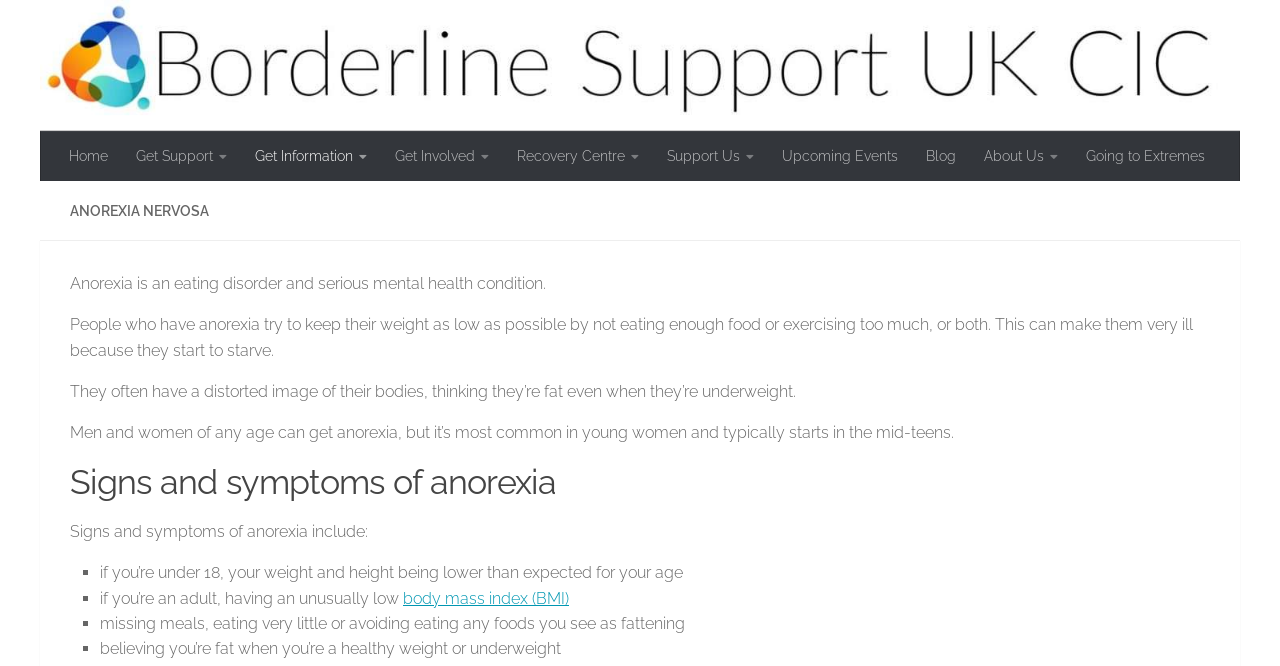Determine the bounding box coordinates of the clickable region to follow the instruction: "Click on 'Get Support'".

[0.095, 0.197, 0.188, 0.272]